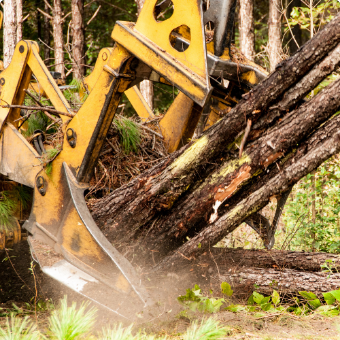Are the trees surrounding the bulldozer tall?
Please use the visual content to give a single word or phrase answer.

Yes